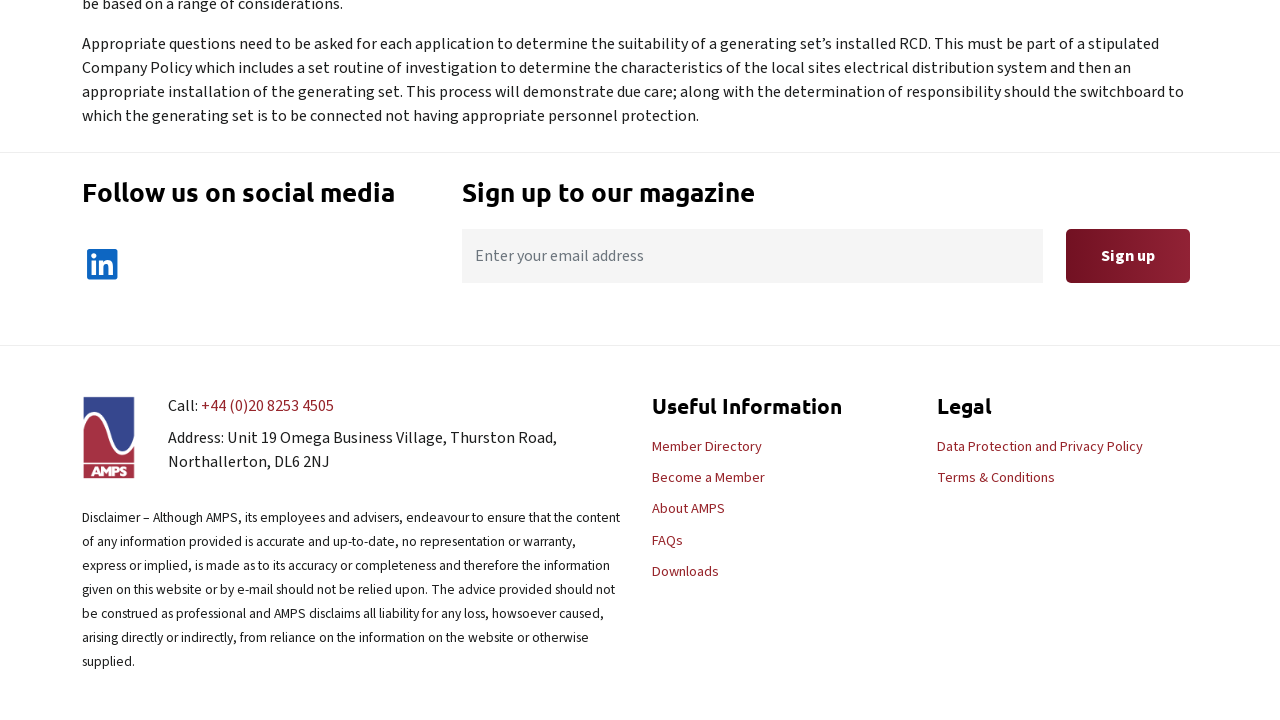Please mark the clickable region by giving the bounding box coordinates needed to complete this instruction: "Read Data Protection and Privacy Policy".

[0.732, 0.606, 0.893, 0.635]